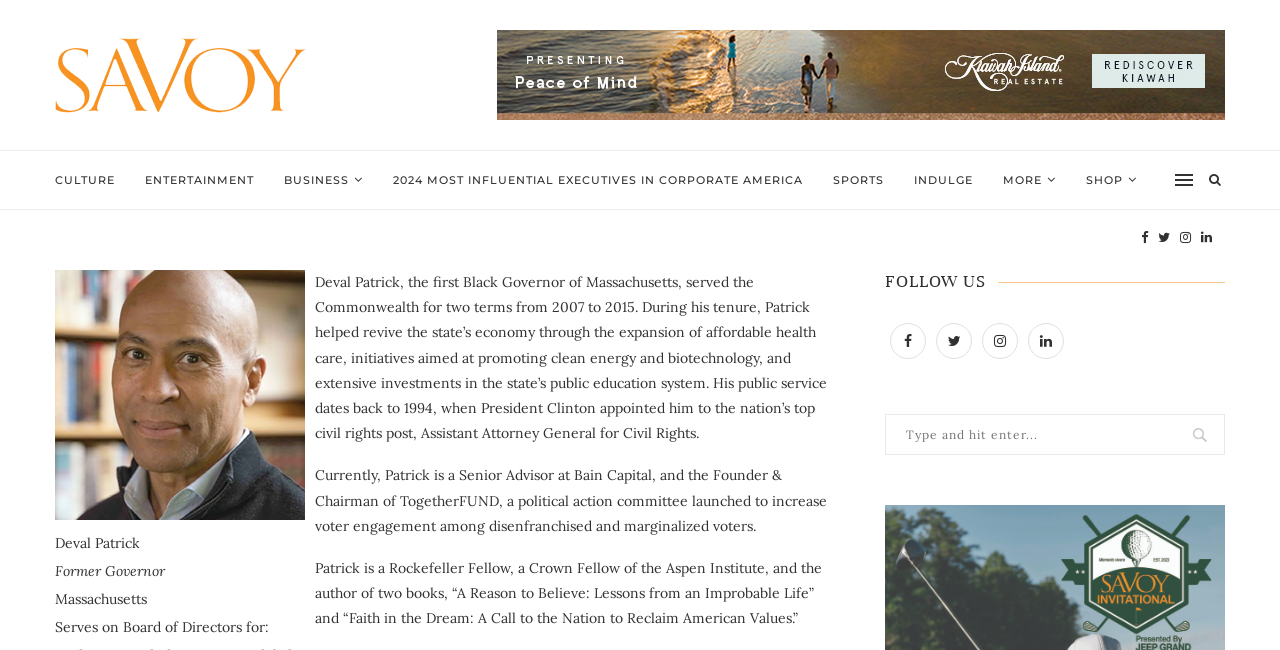Answer the question in one word or a short phrase:
What is the name of the organization founded by Deval Patrick?

TogetherFUND